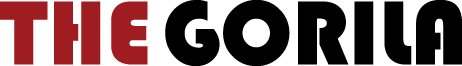Provide a comprehensive description of the image.

The image prominently features the logo of "The Gorila," presented in a stylized font that combines bold and modern elements. The logo showcases the name "The Gorila" with the letters "G" and "O" rendered in black, while the other letters are highlighted in a vibrant red hue. The design conveys a sense of creativity and strength, consistent with the brand's focus. This logo is likely associated with engaging and insightful content, appealing to an audience interested in diverse topics, as suggested by the context of the surrounding content on the website.